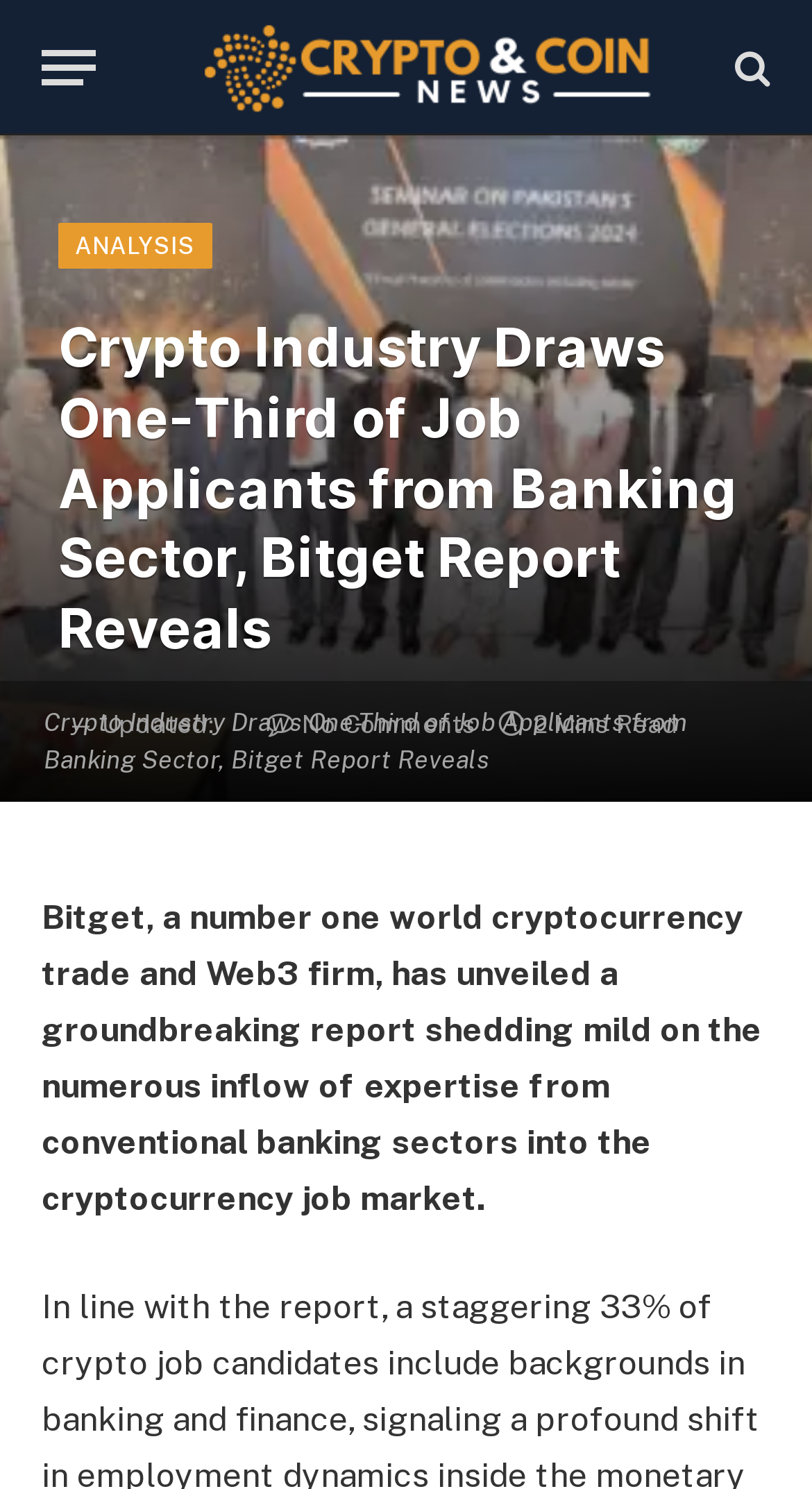What is the topic of the report revealed by Bitget?
Give a detailed and exhaustive answer to the question.

The answer can be found in the heading element with the text 'Crypto Industry Draws One-Third of Job Applicants from Banking Sector, Bitget Report Reveals' which is located at the top of the webpage.